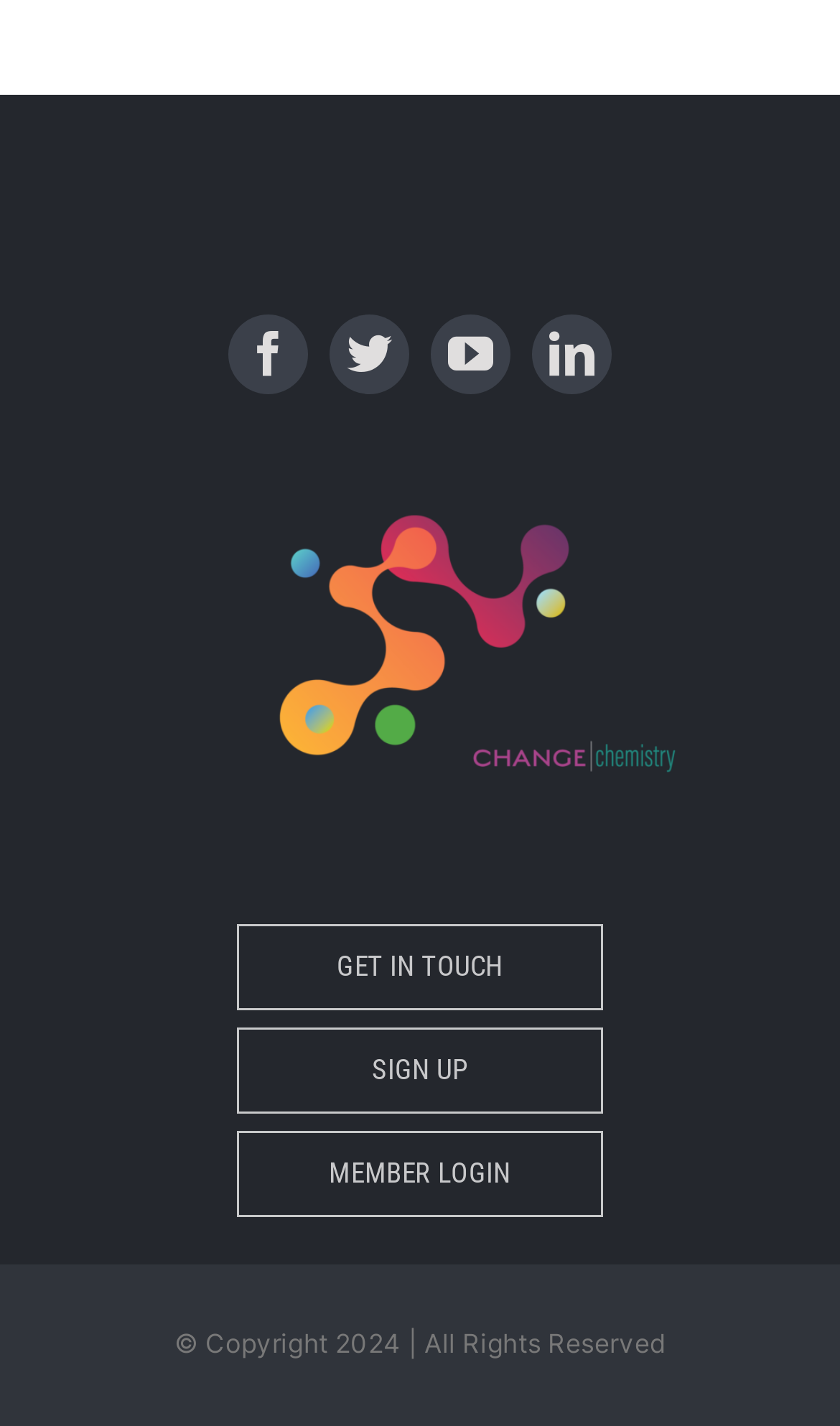What social media platforms are available?
Examine the screenshot and reply with a single word or phrase.

Facebook, Twitter, YouTube, LinkedIn